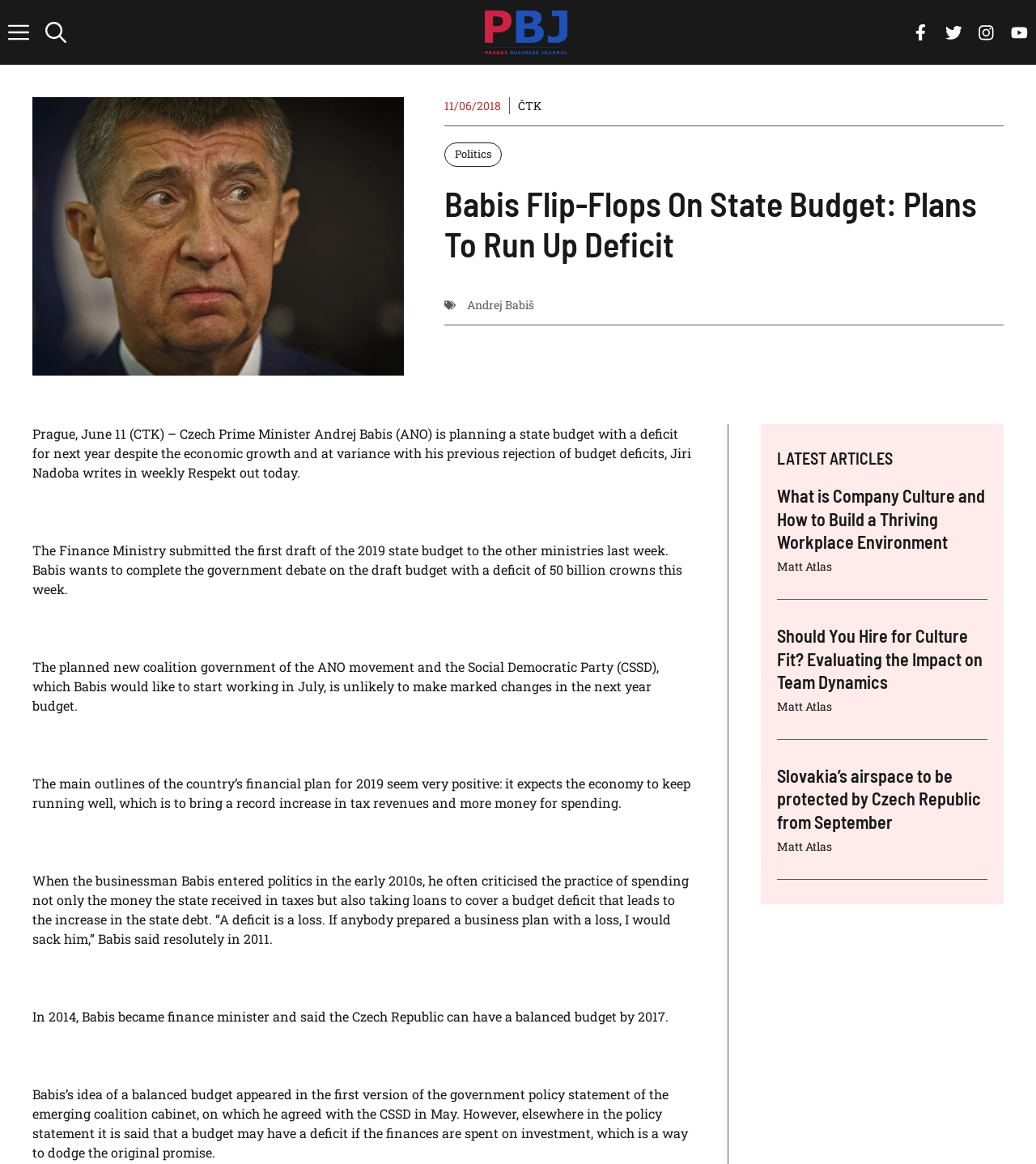Please provide the bounding box coordinates for the element that needs to be clicked to perform the instruction: "Read the news about 'Slovakia’s airspace to be protected by Czech Republic from September'". The coordinates must consist of four float numbers between 0 and 1, formatted as [left, top, right, bottom].

[0.75, 0.657, 0.947, 0.715]